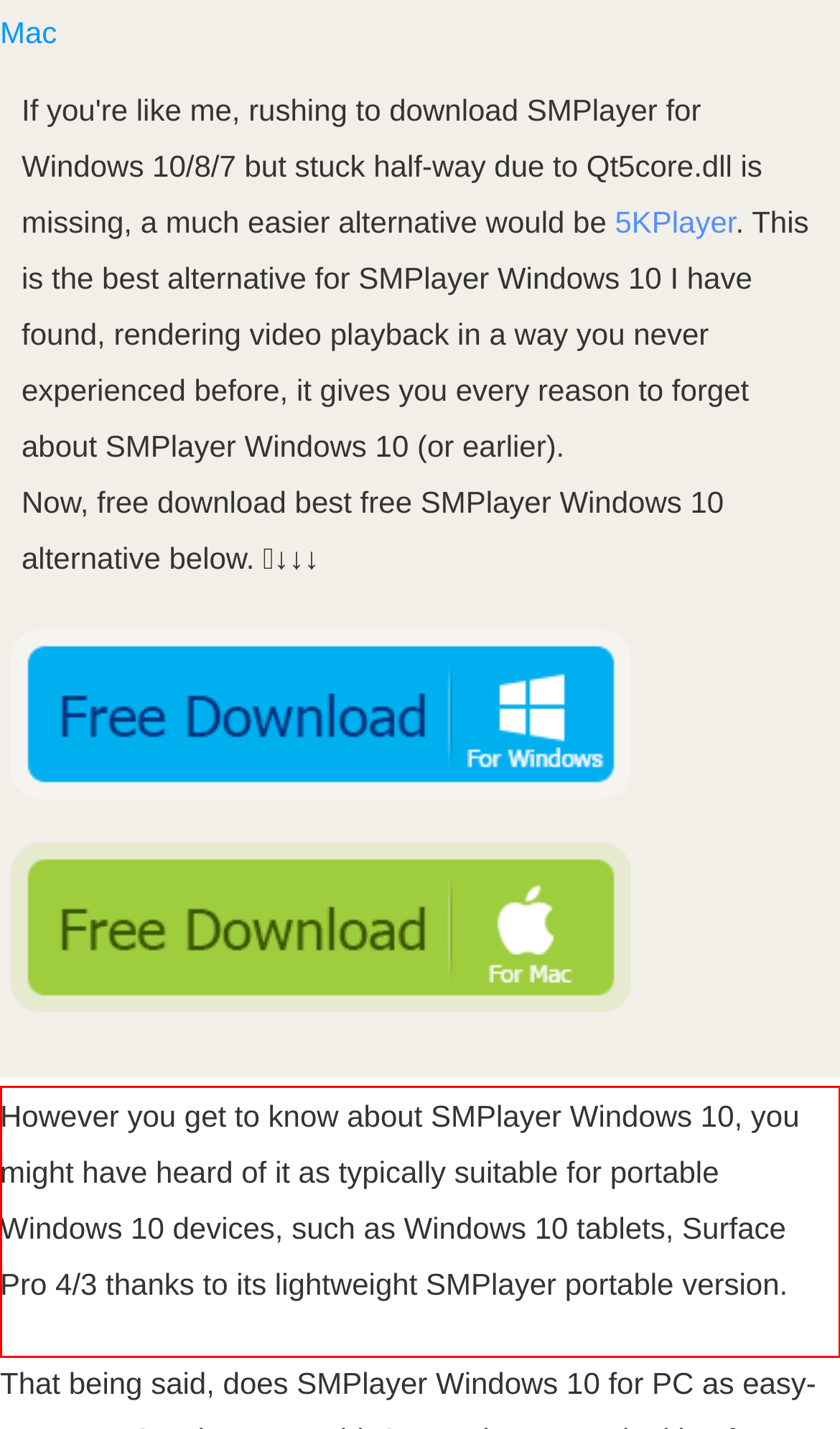You are provided with a webpage screenshot that includes a red rectangle bounding box. Extract the text content from within the bounding box using OCR.

However you get to know about SMPlayer Windows 10, you might have heard of it as typically suitable for portable Windows 10 devices, such as Windows 10 tablets, Surface Pro 4/3 thanks to its lightweight SMPlayer portable version.